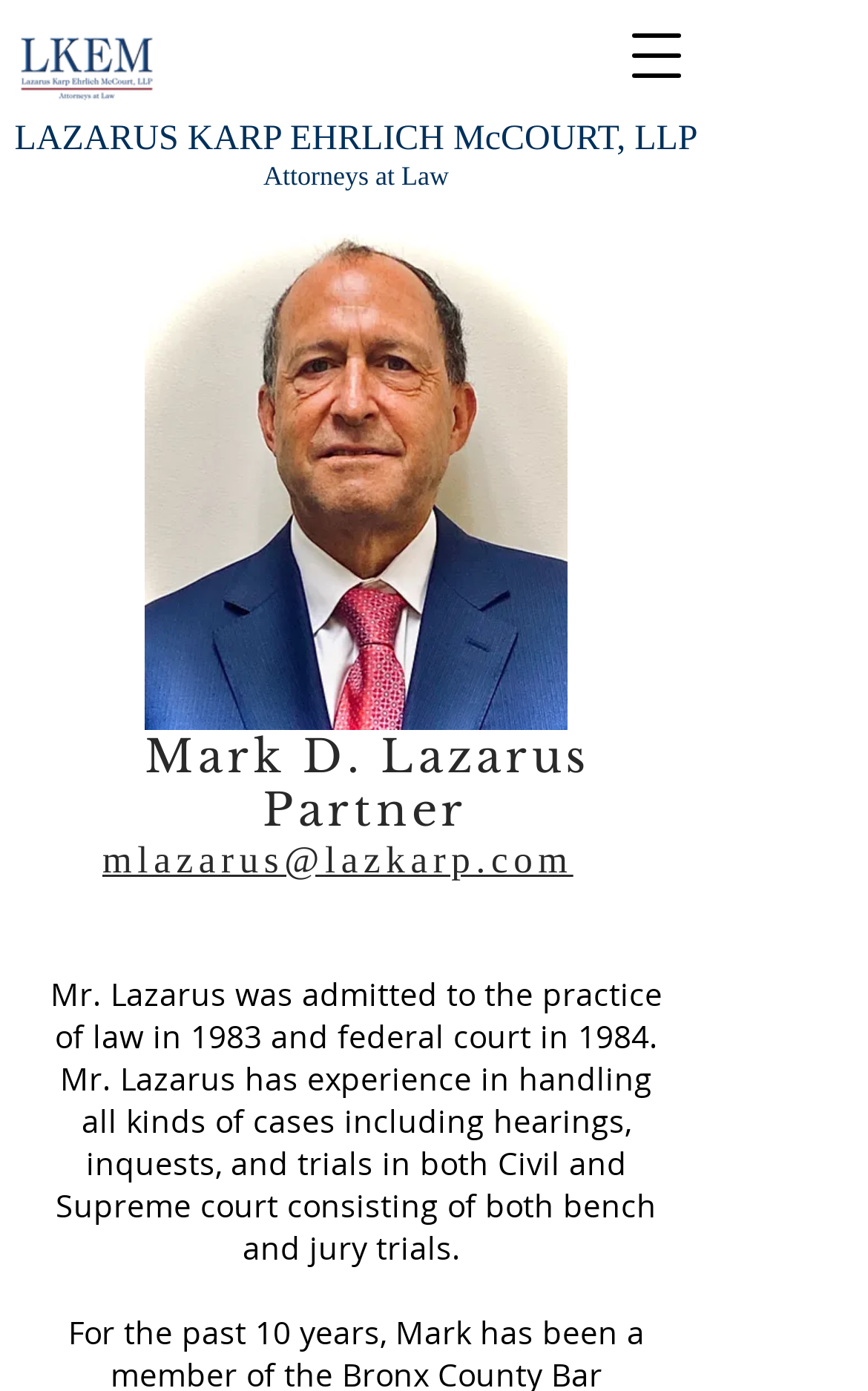Answer the question below in one word or phrase:
What type of cases has Mark D. Lazarus handled?

Civil and Supreme court cases